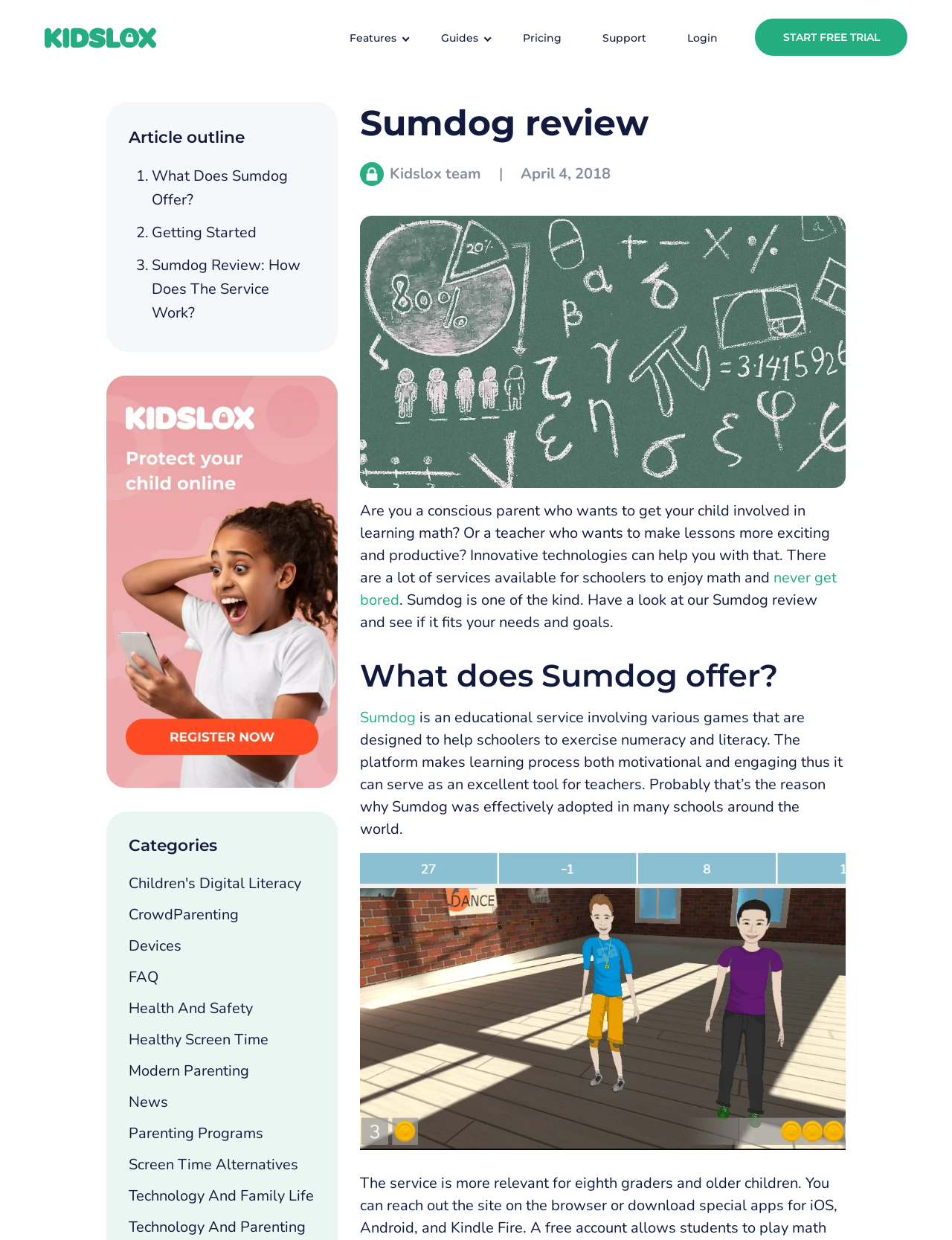Please determine the bounding box coordinates of the clickable area required to carry out the following instruction: "Click on the 'Features' link". The coordinates must be four float numbers between 0 and 1, represented as [left, top, right, bottom].

[0.367, 0.026, 0.416, 0.036]